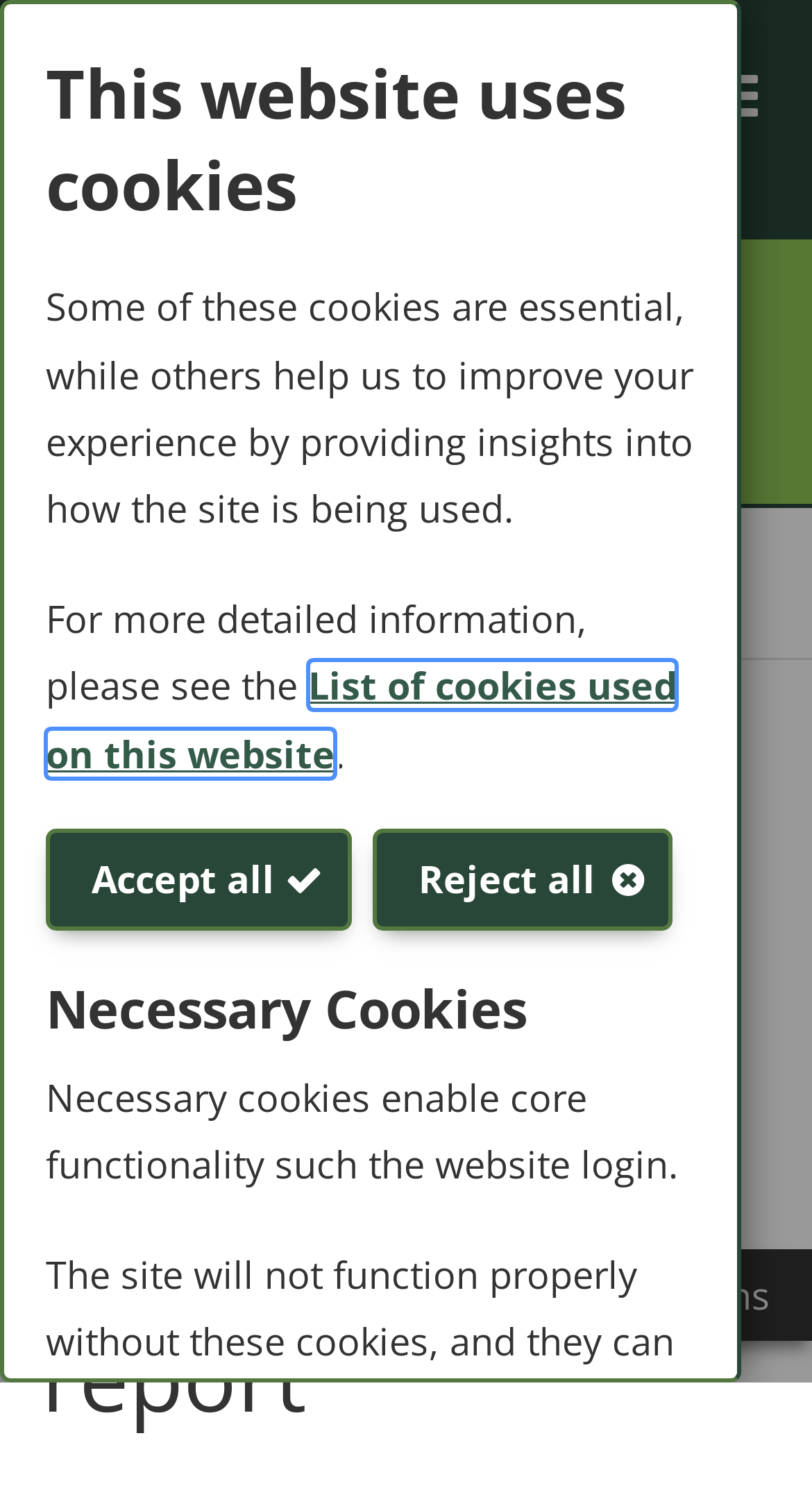Please look at the image and answer the question with a detailed explanation: What is the purpose of the 'View full notice' button?

The question can be answered by looking at the region 'View full notice' which contains a button 'View full notice' and a notice about Council Tax and Business rates phone lines. This indicates that the purpose of the button is to view the full notice.